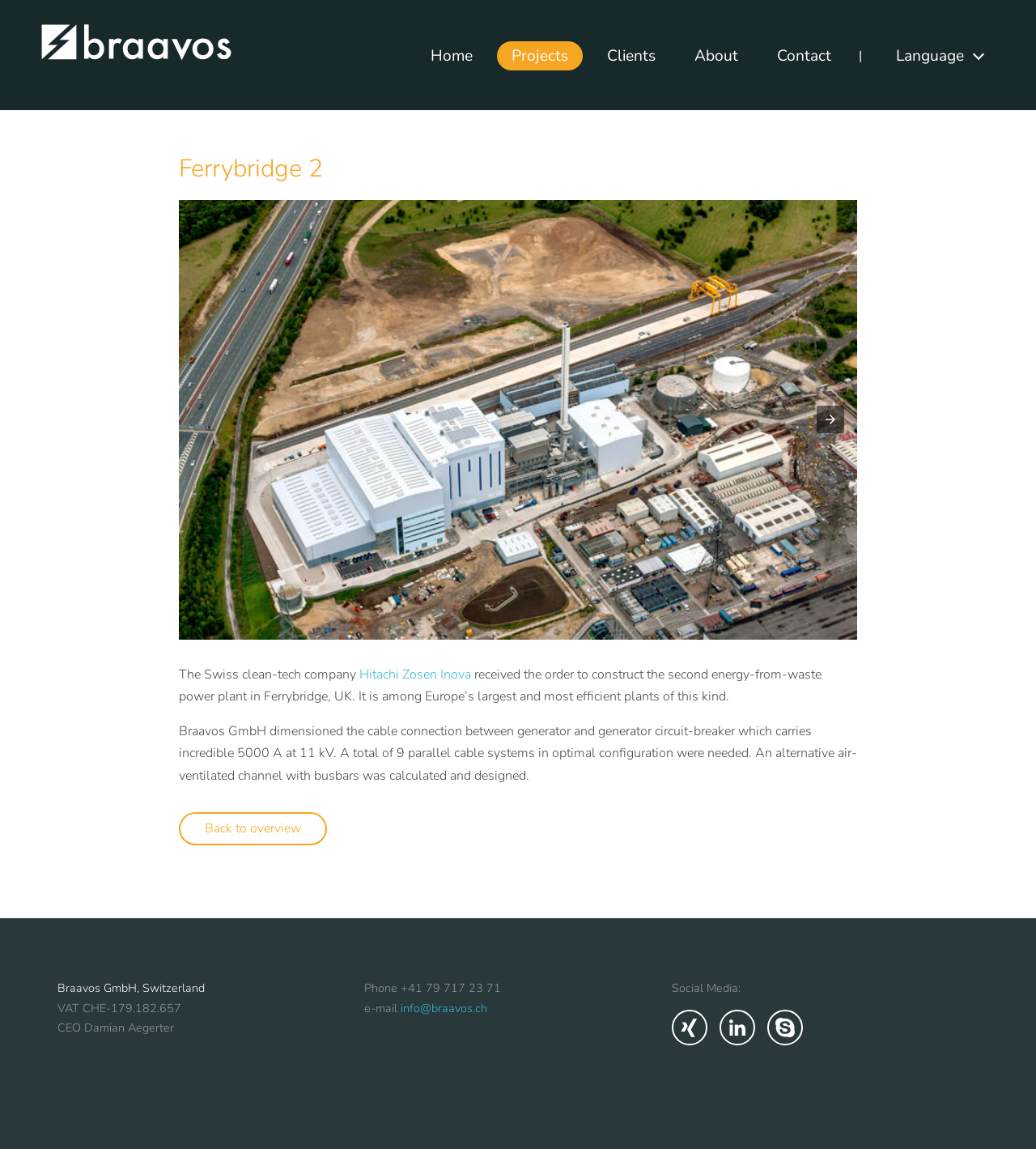Identify the bounding box coordinates for the element you need to click to achieve the following task: "Go to Home page". The coordinates must be four float values ranging from 0 to 1, formatted as [left, top, right, bottom].

[0.401, 0.036, 0.47, 0.061]